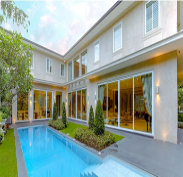Use a single word or phrase to answer the question:
What is the focal point of the outdoor space?

Swimming pool